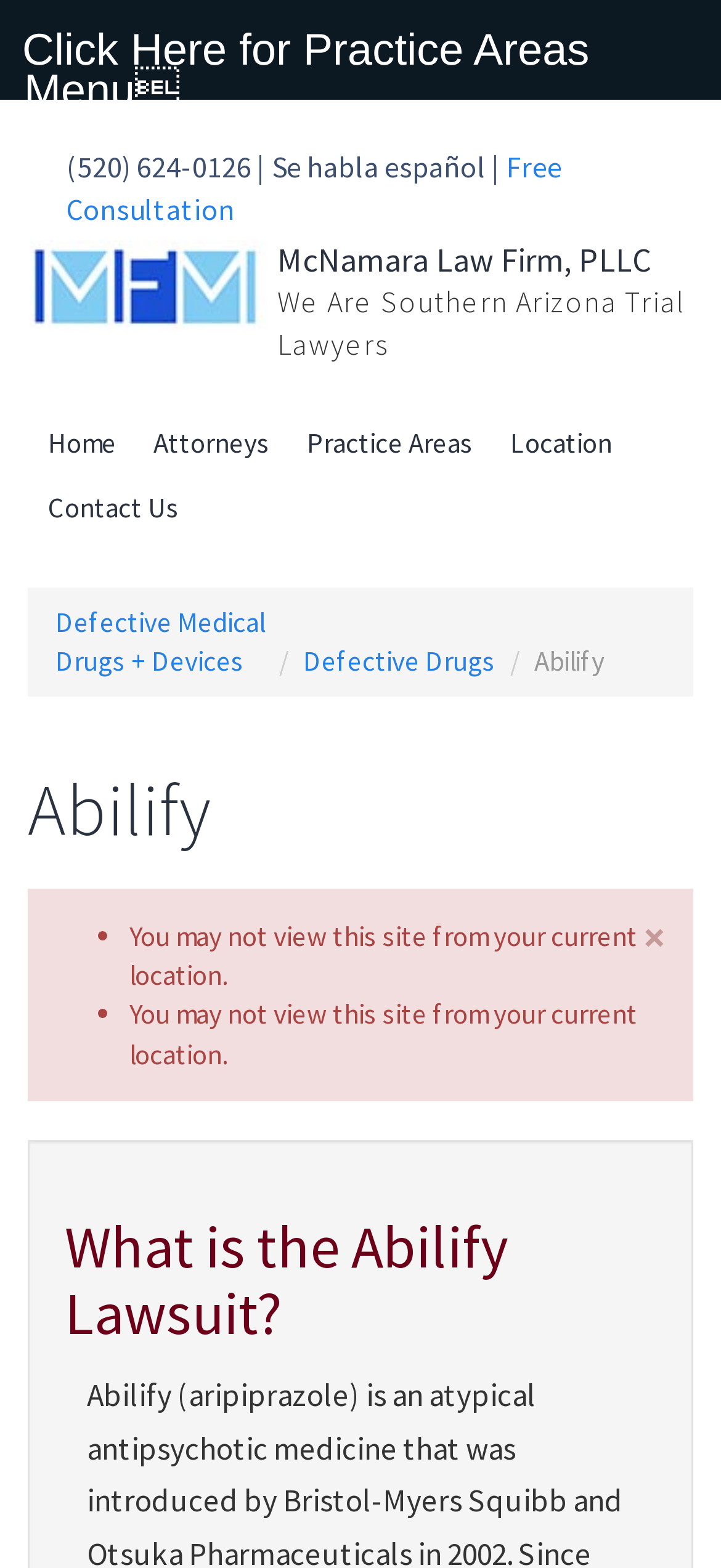Can you find the bounding box coordinates for the element to click on to achieve the instruction: "Read the 'What is the Abilify Lawsuit?' heading"?

[0.09, 0.776, 0.91, 0.859]